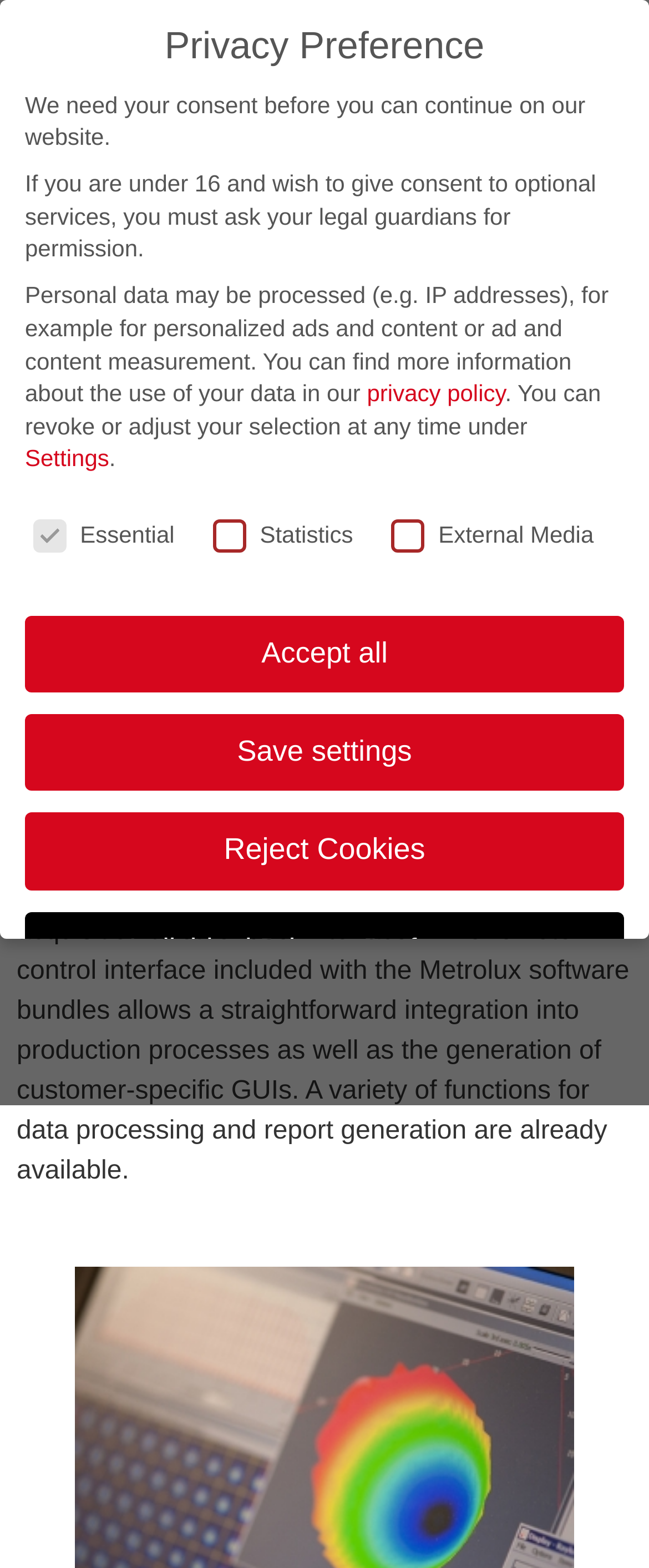Please provide a comprehensive answer to the question based on the screenshot: What is the function of the remote control interface?

The function of the remote control interface is to allow a straightforward integration into production processes as well as the generation of customer-specific GUIs, as stated in the StaticText element with the text 'Frequently measurement systems are integrated into other systems or processes. This leads to a high importance of the compatibility of the data acquisition to other user interfaces. The remote control interface included with the Metrolux software bundles allows a straightforward integration into production processes as well as the generation of customer-specific GUIs.'